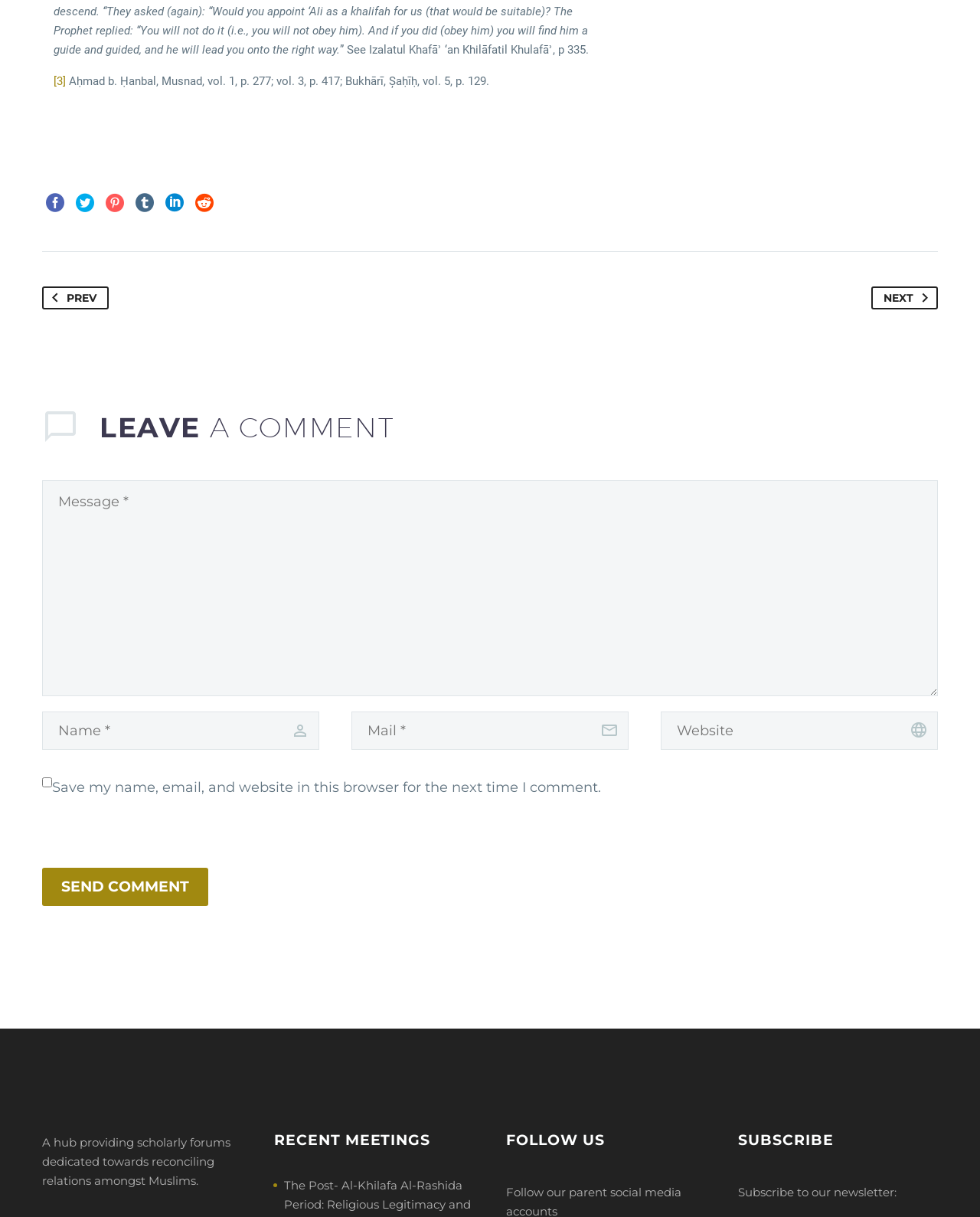Give a one-word or short-phrase answer to the following question: 
How many links are there in the footer?

3